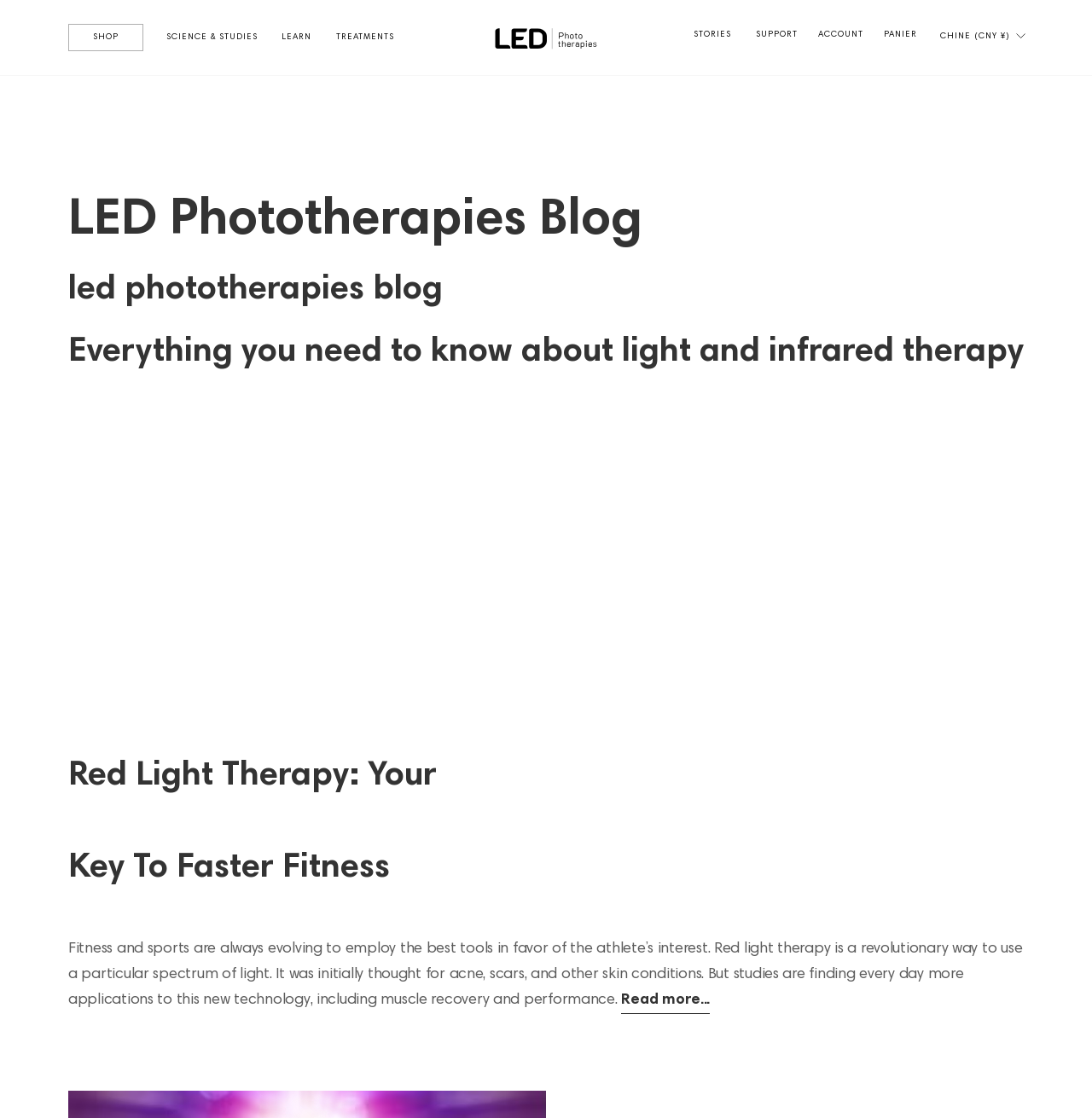Bounding box coordinates are specified in the format (top-left x, top-left y, bottom-right x, bottom-right y). All values are floating point numbers bounded between 0 and 1. Please provide the bounding box coordinate of the region this sentence describes: .st0{stroke:#000000;stroke-width:0.5;stroke-linecap:round;stroke-miterlimit:10;}

[0.453, 0.023, 0.547, 0.046]